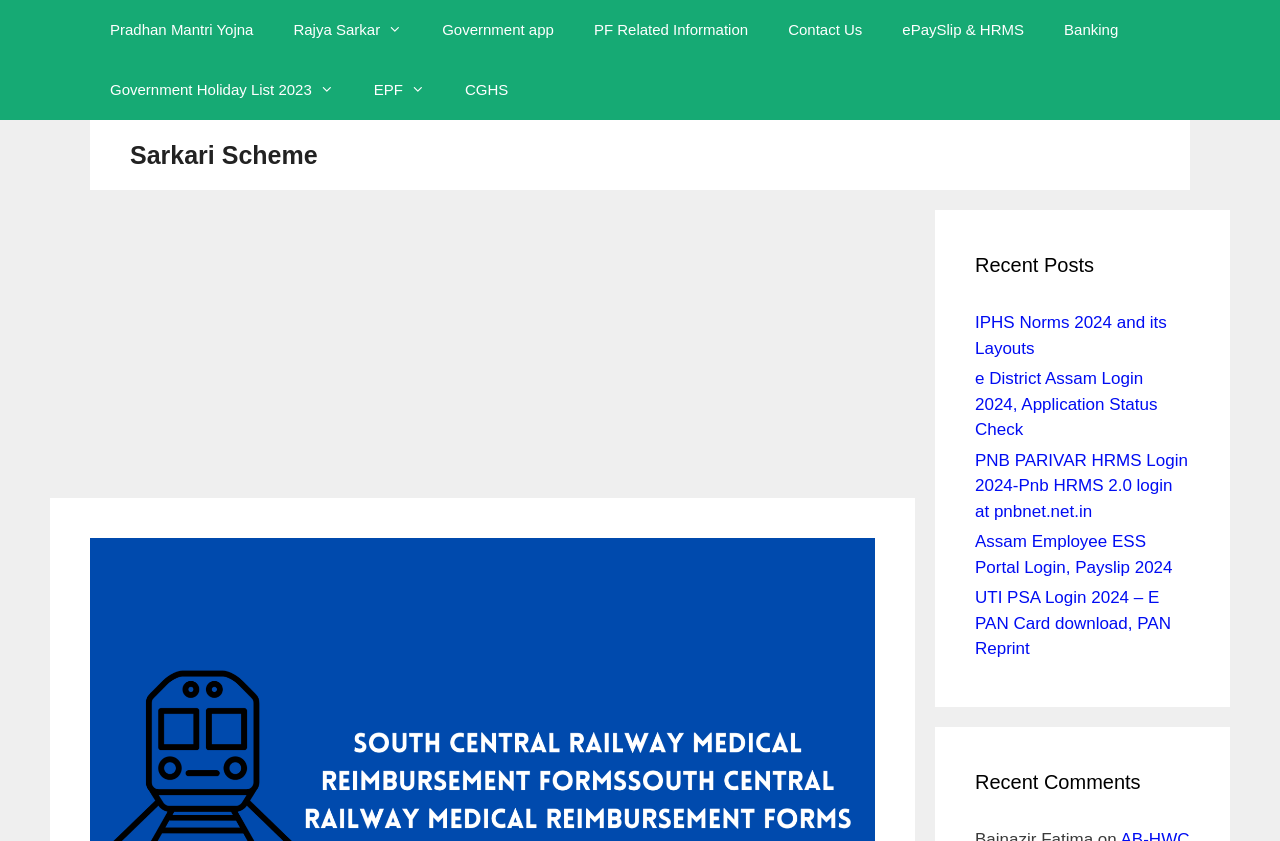Provide your answer in one word or a succinct phrase for the question: 
What is the theme of the webpage?

Government and railway